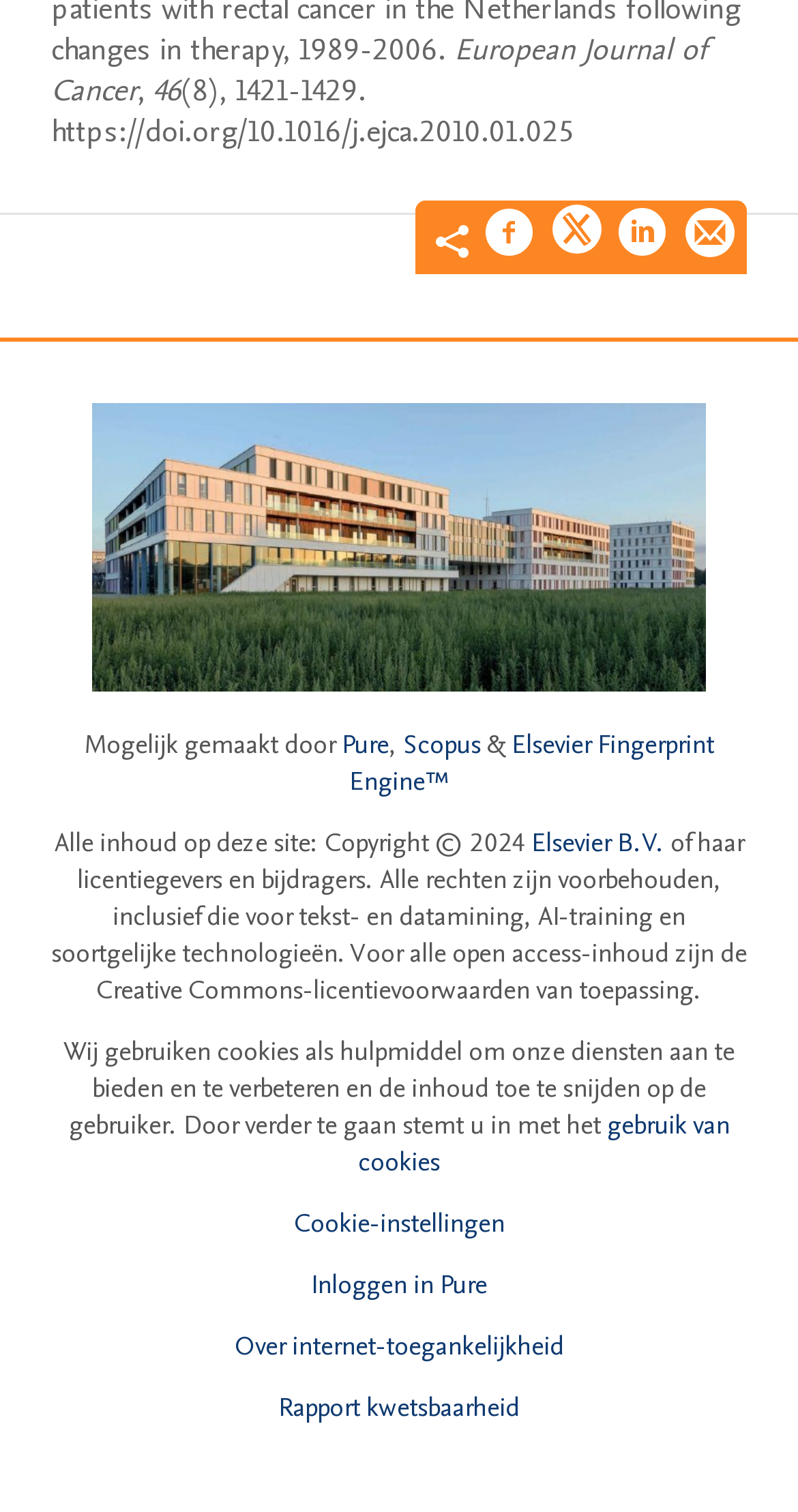Determine the bounding box coordinates of the clickable element necessary to fulfill the instruction: "Learn about Palestinian solidarity". Provide the coordinates as four float numbers within the 0 to 1 range, i.e., [left, top, right, bottom].

None